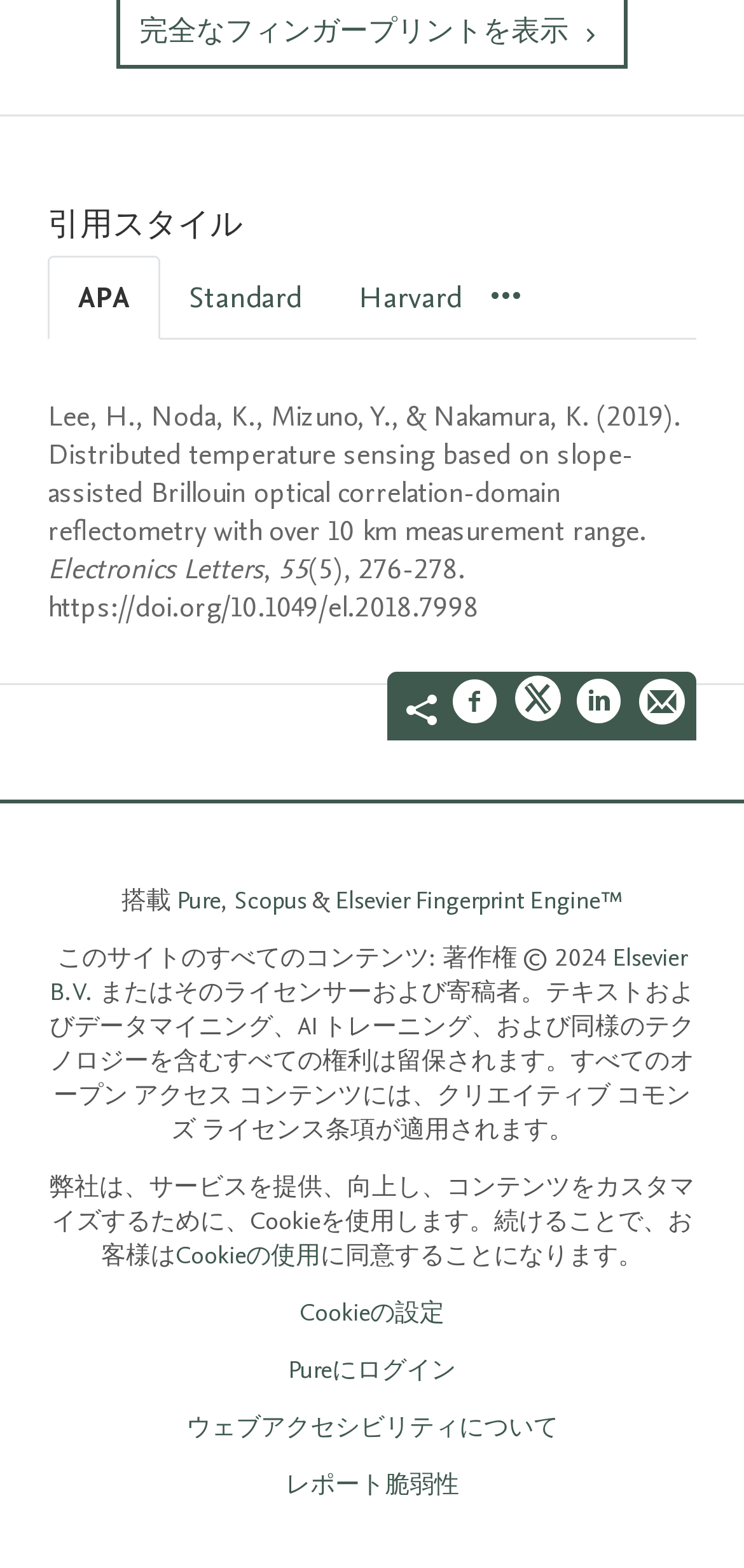Determine the bounding box coordinates of the element's region needed to click to follow the instruction: "Report vulnerability". Provide these coordinates as four float numbers between 0 and 1, formatted as [left, top, right, bottom].

[0.383, 0.936, 0.617, 0.957]